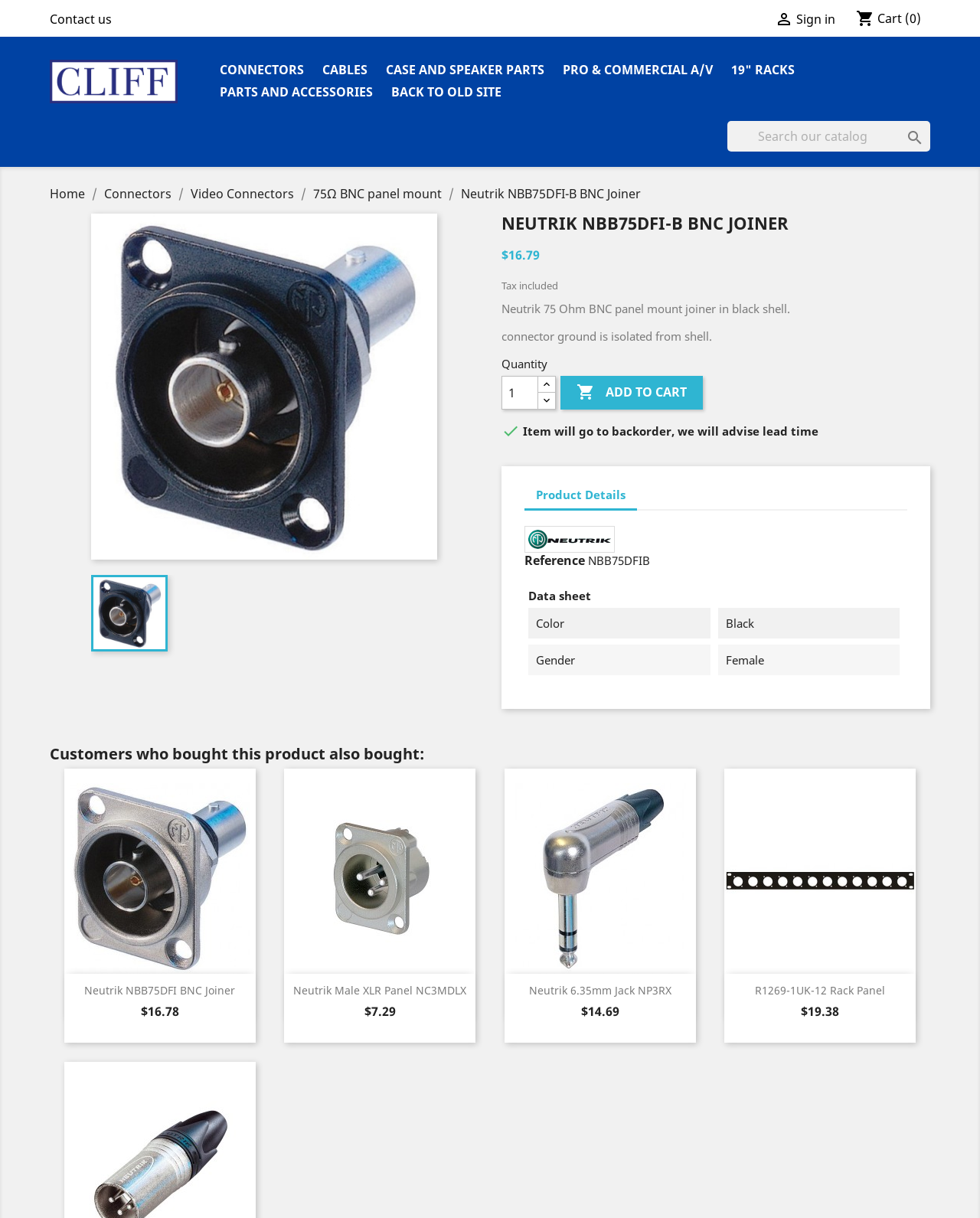What is the price of Neutrik NBB75DFI-B BNC Joiner?
Give a detailed response to the question by analyzing the screenshot.

The price of Neutrik NBB75DFI-B BNC Joiner can be found in the product details section, where it is listed as '$16.79'.